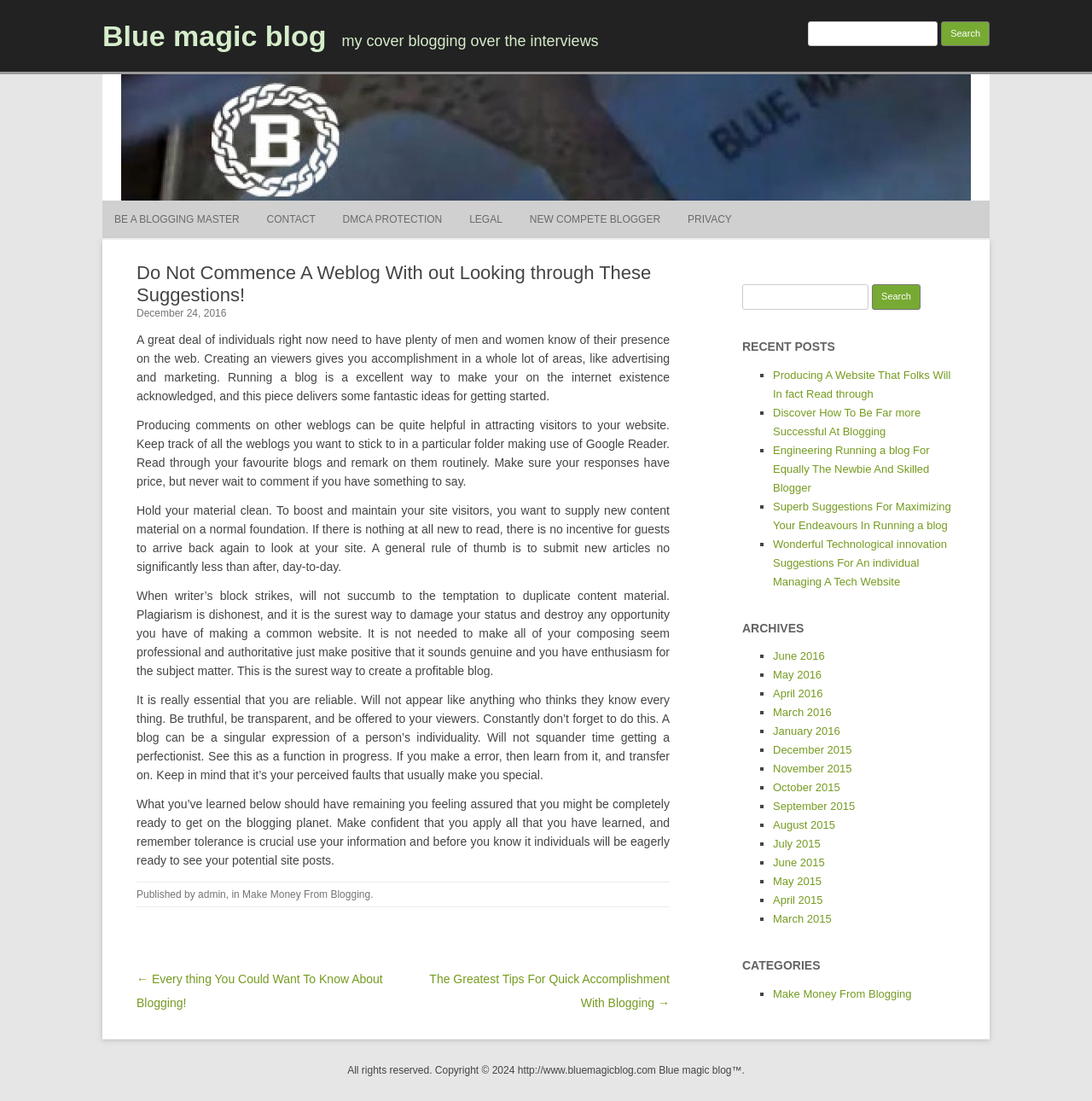Determine the bounding box coordinates for the region that must be clicked to execute the following instruction: "View recent posts".

[0.68, 0.303, 0.875, 0.327]